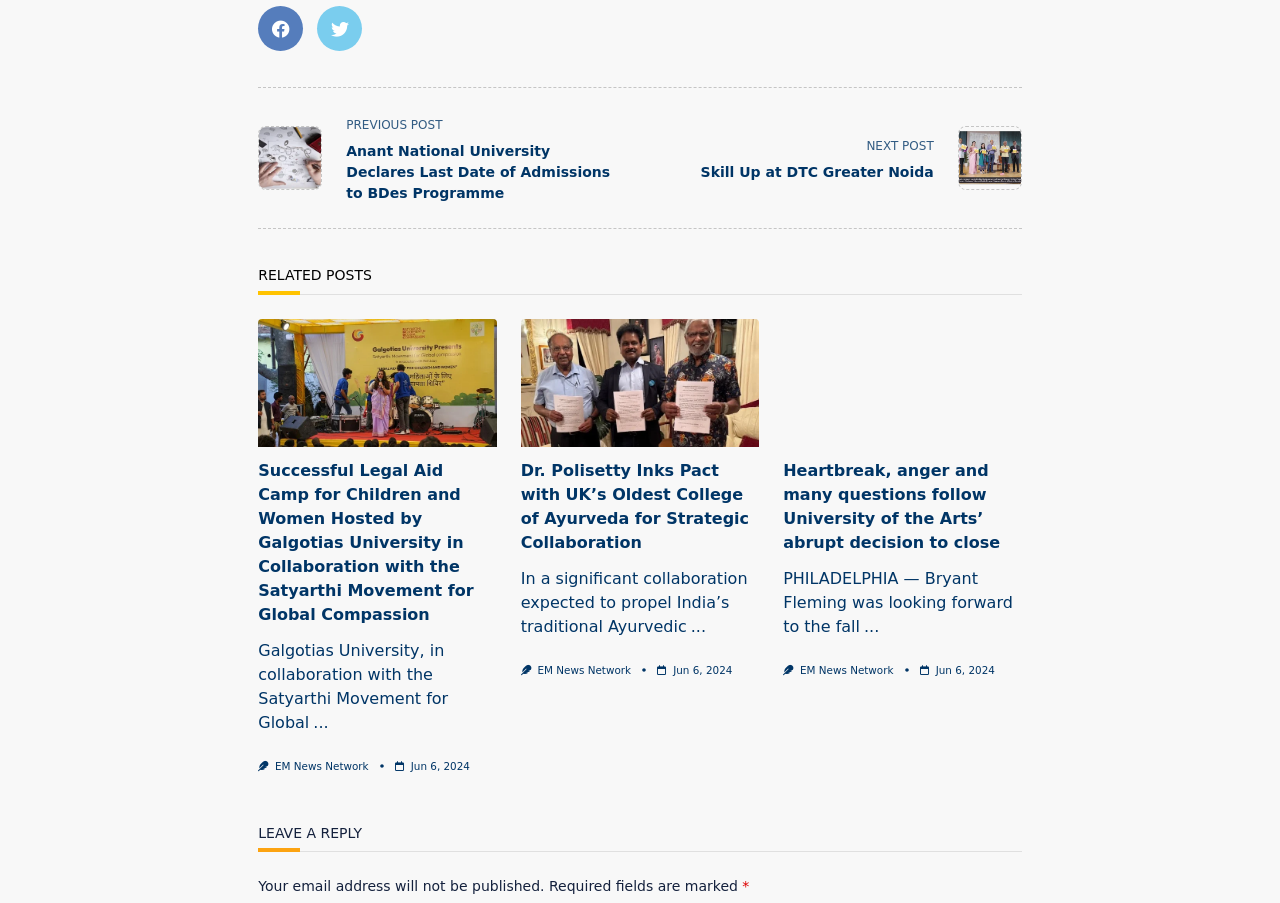Using the element description: "Jun 6, 2024Jun 6, 2024", determine the bounding box coordinates. The coordinates should be in the format [left, top, right, bottom], with values between 0 and 1.

[0.731, 0.735, 0.777, 0.749]